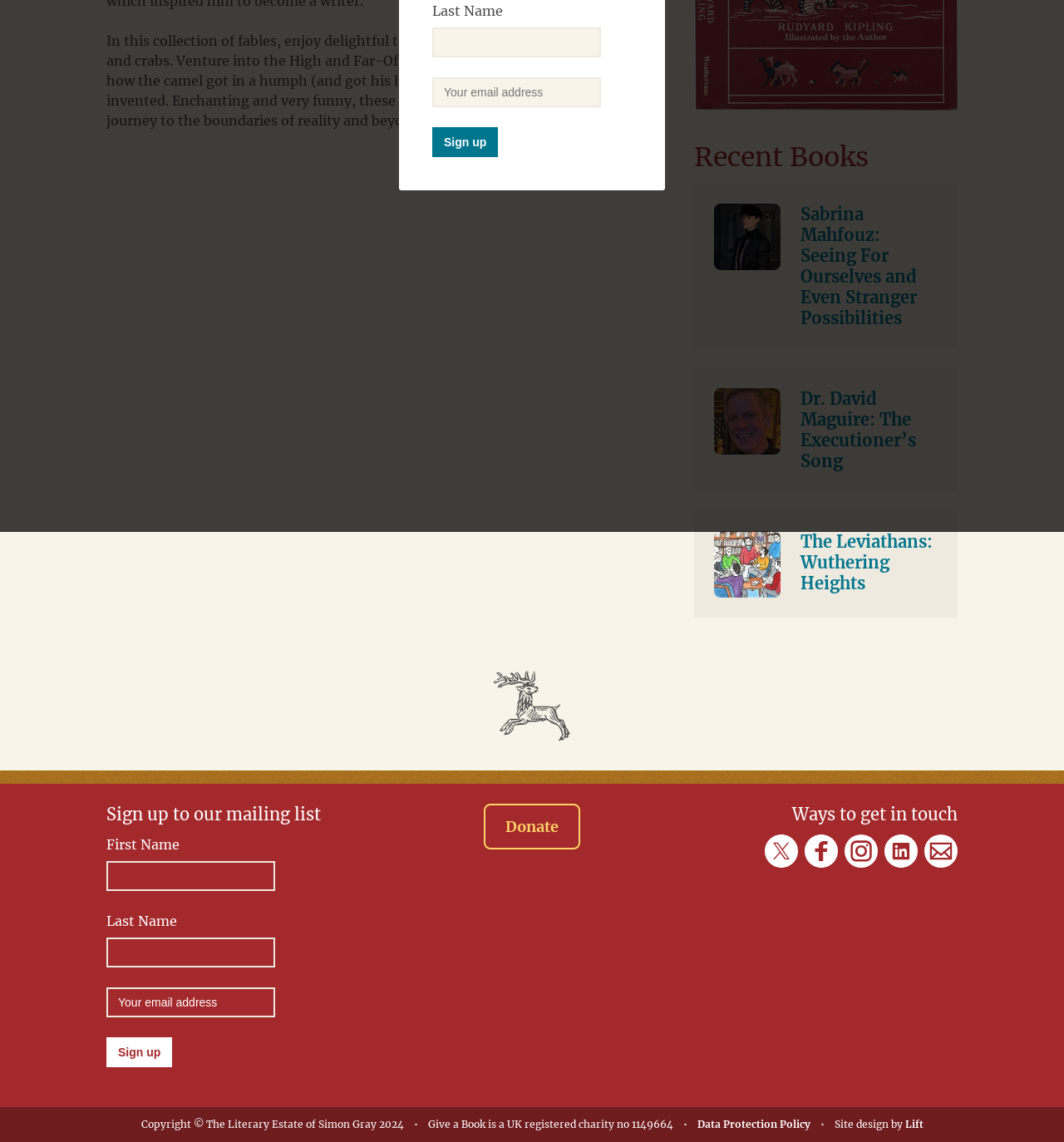Using the provided element description: "parent_node: First Name value="Sign up"", identify the bounding box coordinates. The coordinates should be four floats between 0 and 1 in the order [left, top, right, bottom].

[0.1, 0.909, 0.162, 0.935]